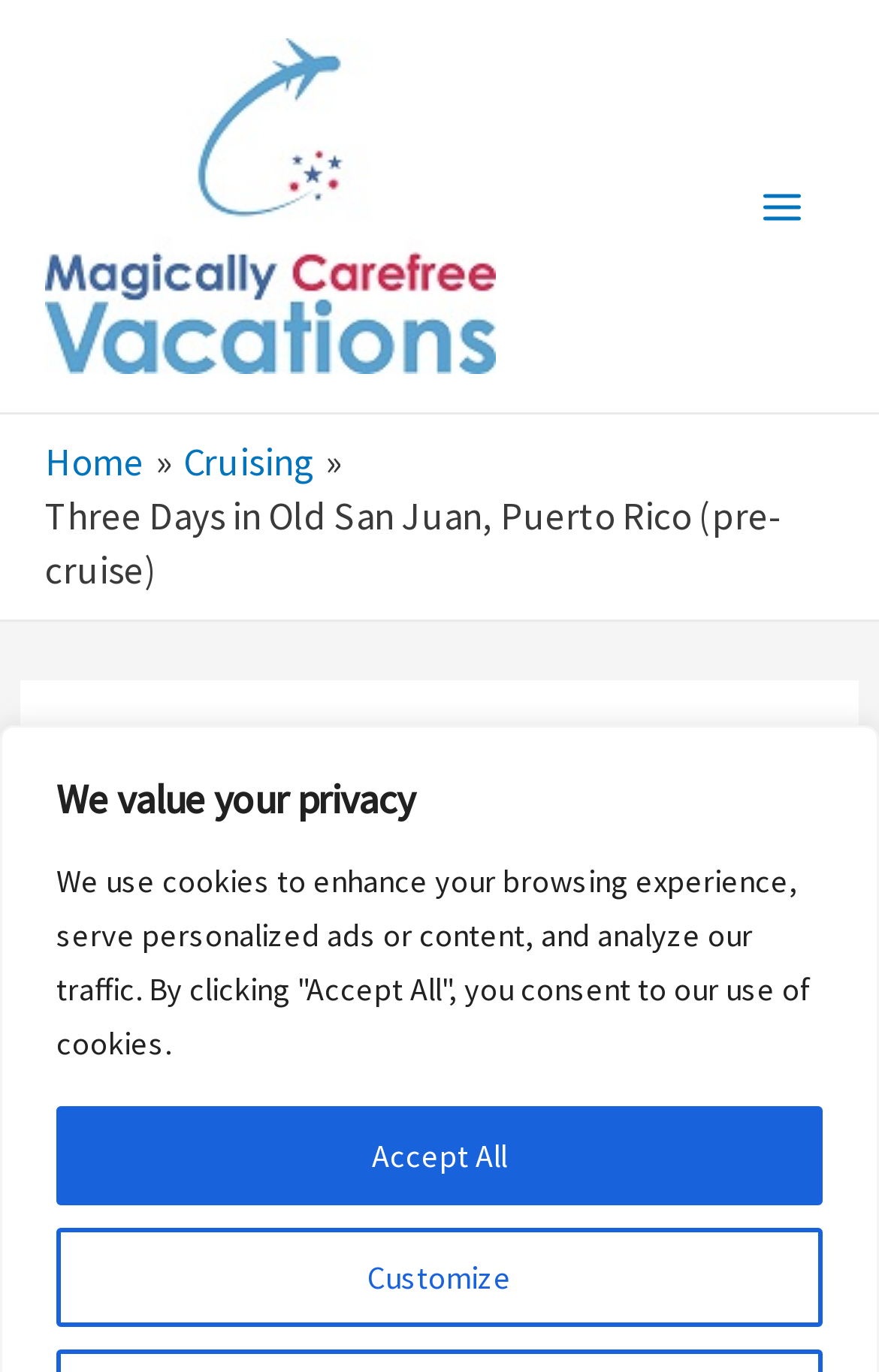Offer a detailed explanation of the webpage layout and contents.

The webpage is about a travel itinerary, specifically a 3-day pre-cruise trip to Old San Juan, Puerto Rico. At the top of the page, there is a heading that mentions the importance of privacy. Below this heading, there are two buttons, "Customize" and "Accept All", which are likely related to cookie settings or data privacy.

On the top-left corner of the page, there is a link and an image, both labeled "Magically Carefree Vacations", which may be the logo or branding of the travel company. 

On the top-right corner, there is a button labeled "Main Menu" that is not expanded. Next to it, there is a small image, but its content is not described.

Below the top section, there is a navigation menu labeled "Breadcrumbs" that contains three links: "Home", "Cruising", and the current page, "Three Days in Old San Juan, Puerto Rico (pre-cruise)". This menu is located at the top-center of the page.

The main content of the page is a descriptive text that summarizes the 3-day itinerary, which includes visits to Casa Bacardi, Barrachina, a Segway Tour, and iconic Puerto Rico restaurants. This text is located below the navigation menu and takes up a significant portion of the page.